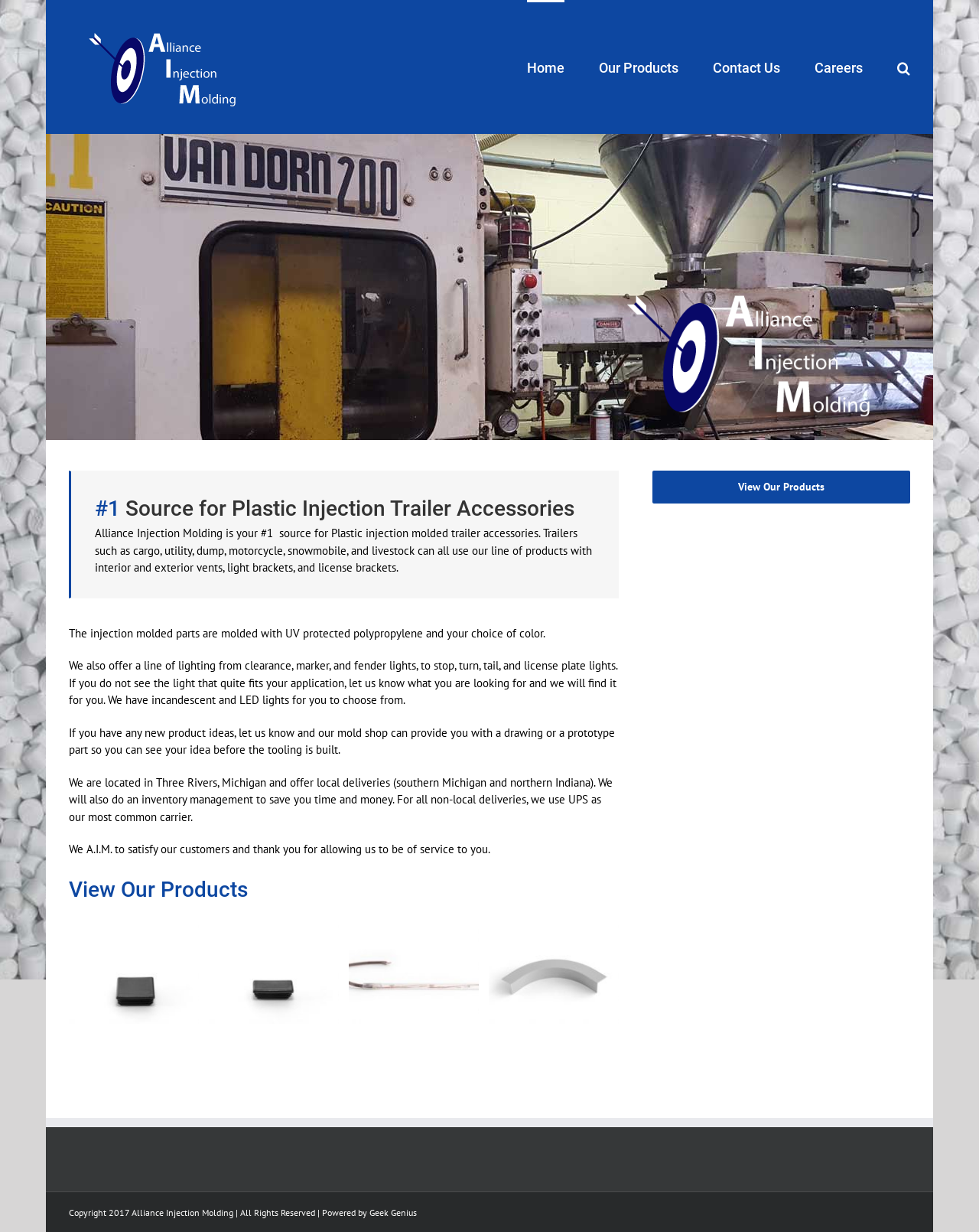What material are the injection molded parts made of?
Refer to the screenshot and deliver a thorough answer to the question presented.

According to the webpage, the injection molded parts are molded with UV protected polypropylene, and customers can choose the color of the product.